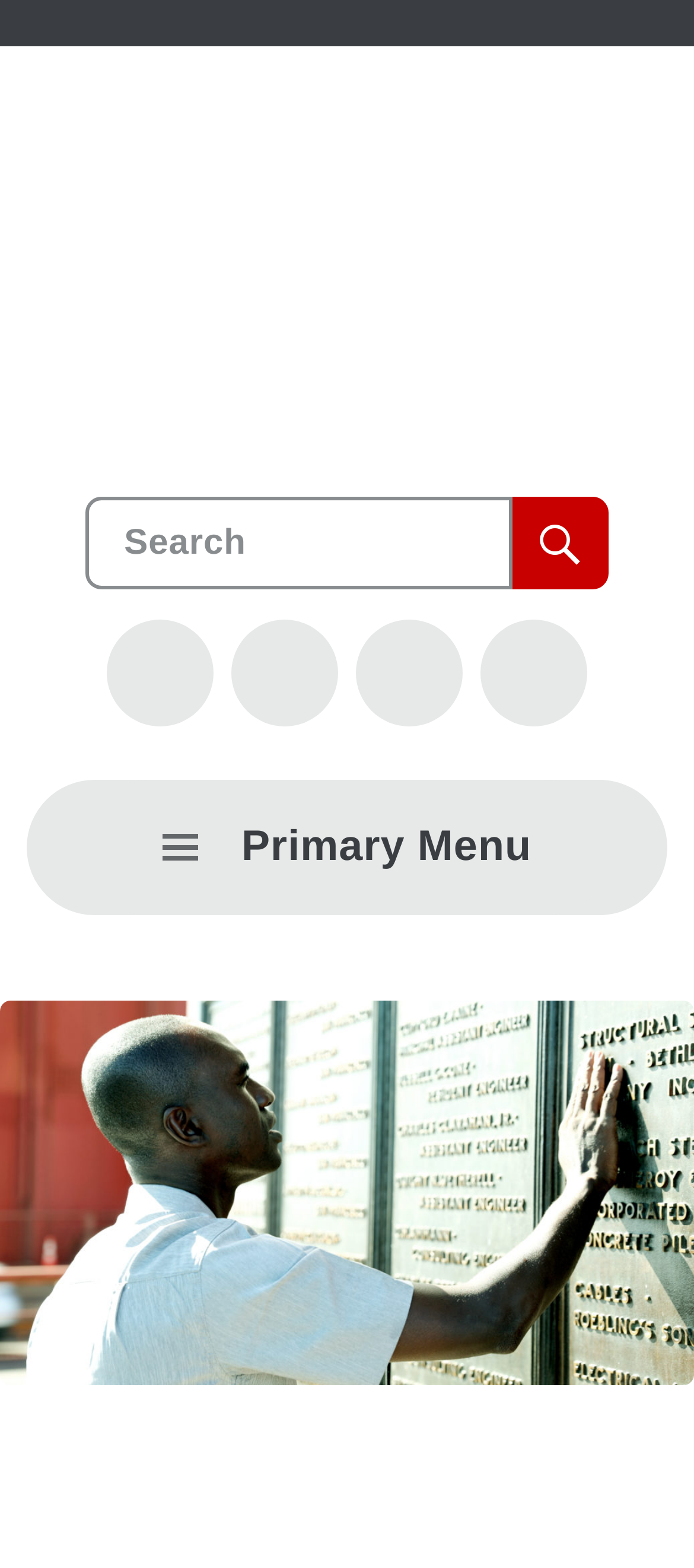Locate the bounding box coordinates of the element I should click to achieve the following instruction: "Follow Holman Prize on Twitter".

[0.154, 0.395, 0.308, 0.463]